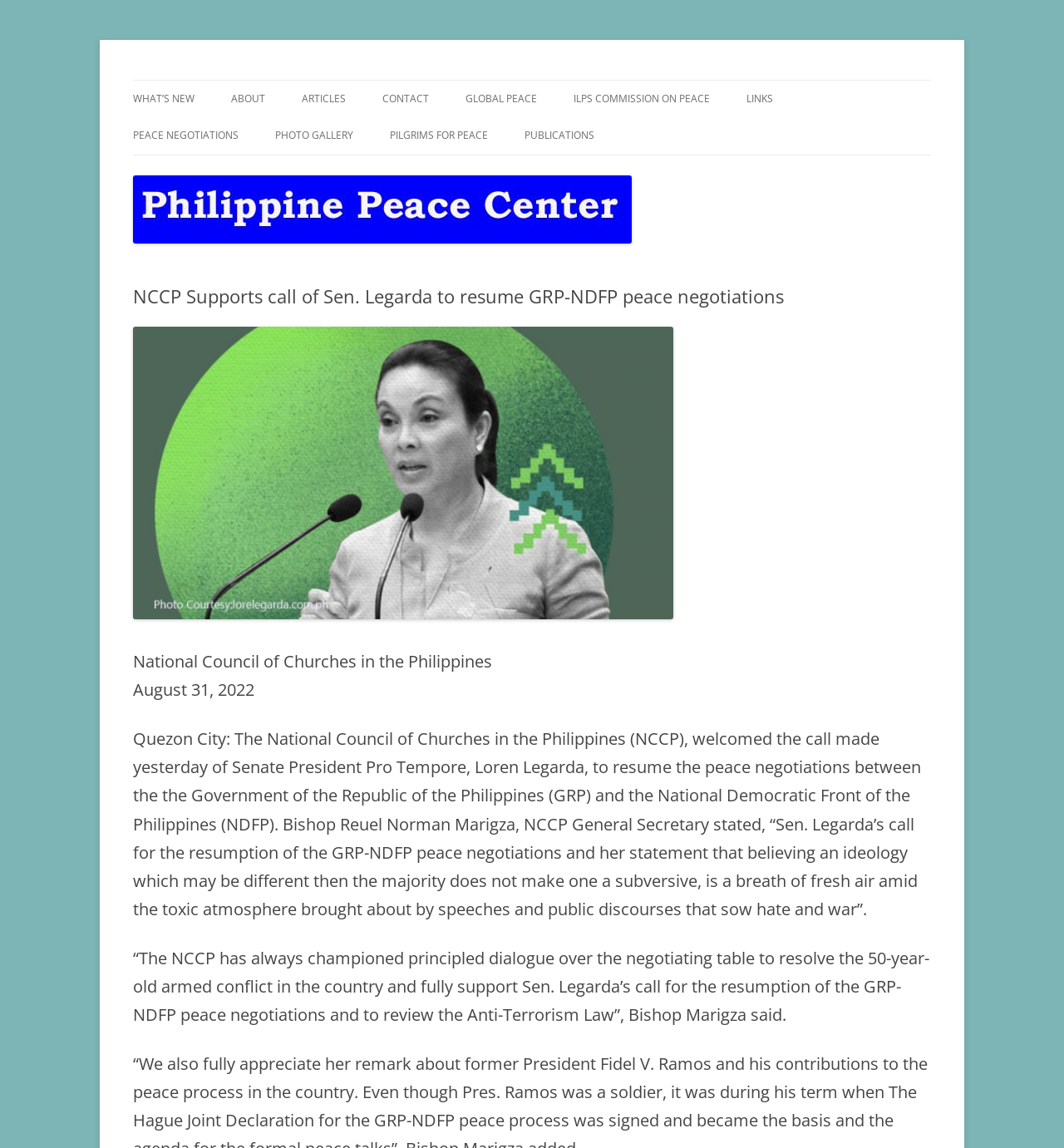What is the name of the organization that welcomed the call to resume peace negotiations?
Please craft a detailed and exhaustive response to the question.

The question asks for the name of the organization that welcomed the call to resume peace negotiations. From the webpage, we can see that the National Council of Churches in the Philippines (NCCP) welcomed the call made by Senate President Pro Tempore, Loren Legarda, to resume the peace negotiations between the Government of the Republic of the Philippines (GRP) and the National Democratic Front of the Philippines (NDFP). Therefore, the answer is National Council of Churches in the Philippines.